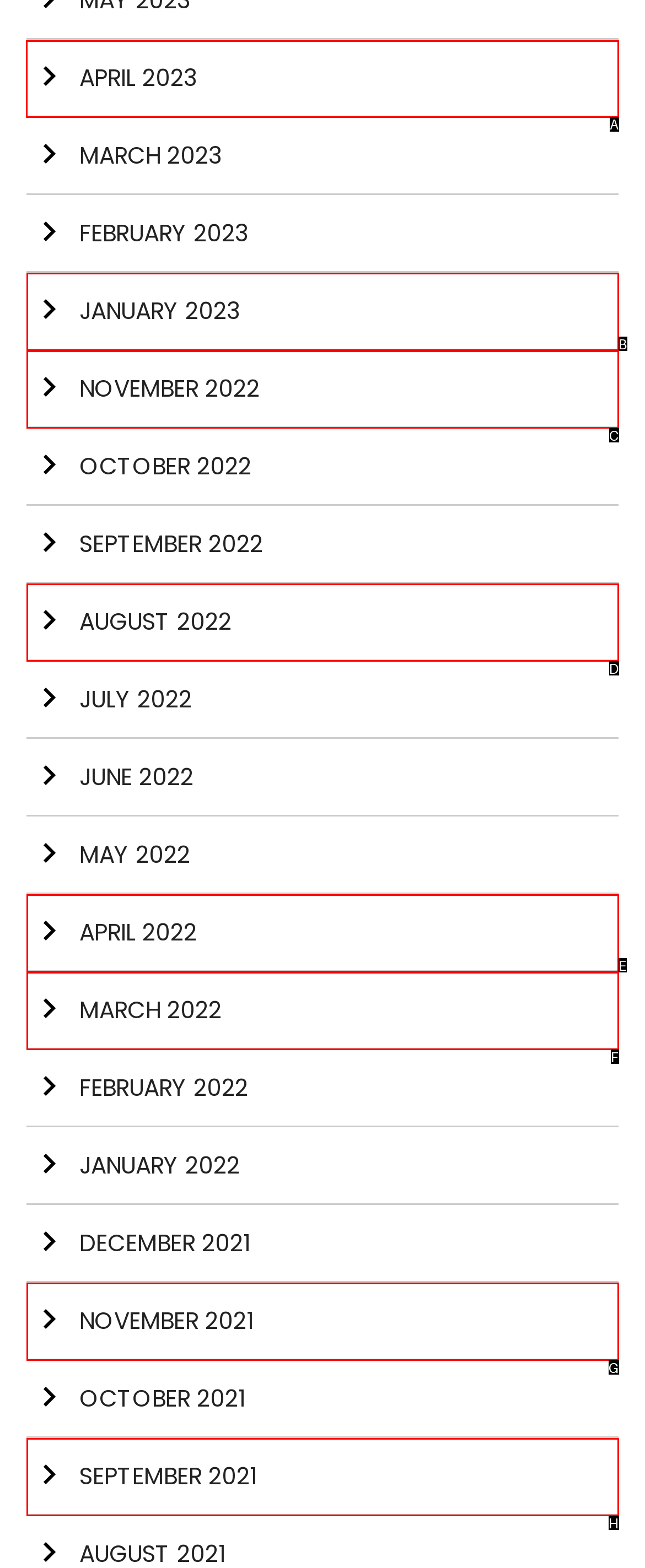Identify the correct choice to execute this task: View APRIL 2023
Respond with the letter corresponding to the right option from the available choices.

A